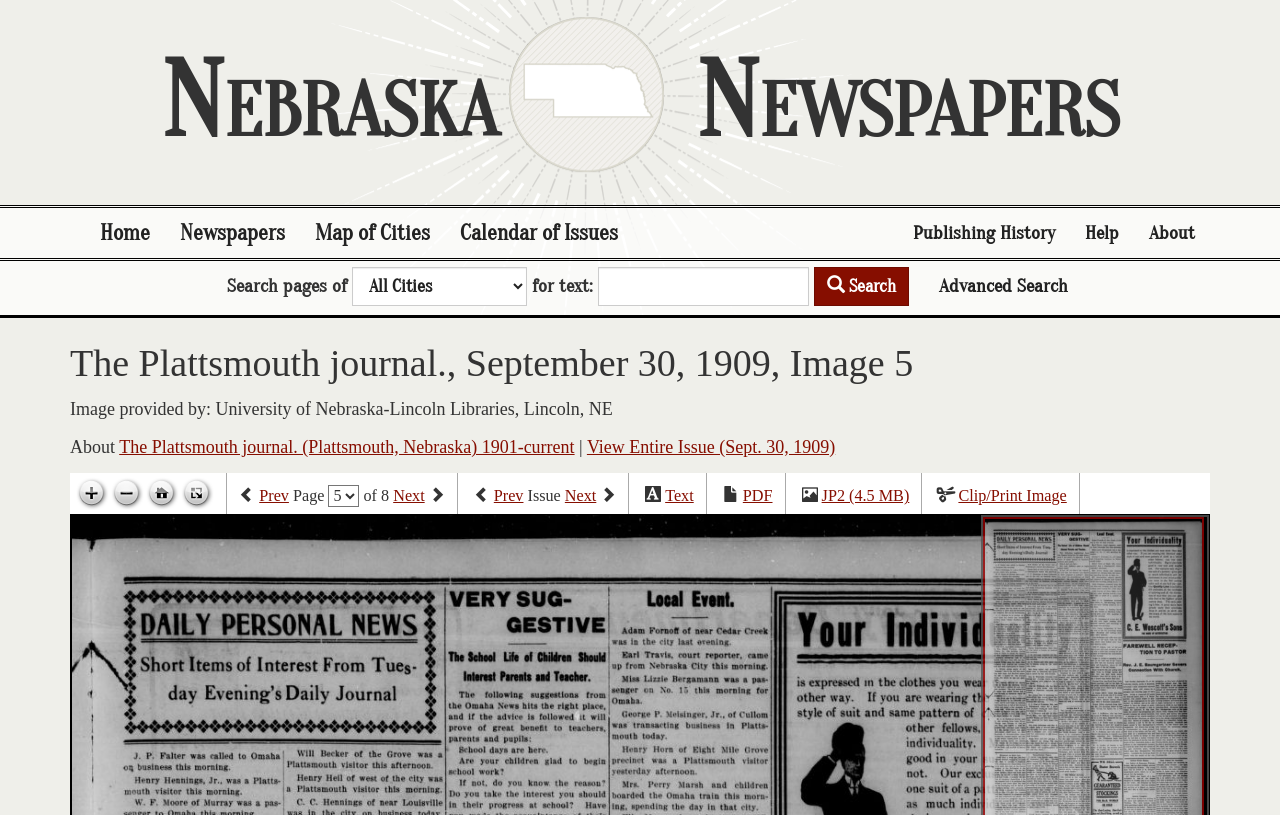Locate the bounding box coordinates of the clickable area needed to fulfill the instruction: "Go to next page".

[0.307, 0.598, 0.332, 0.62]